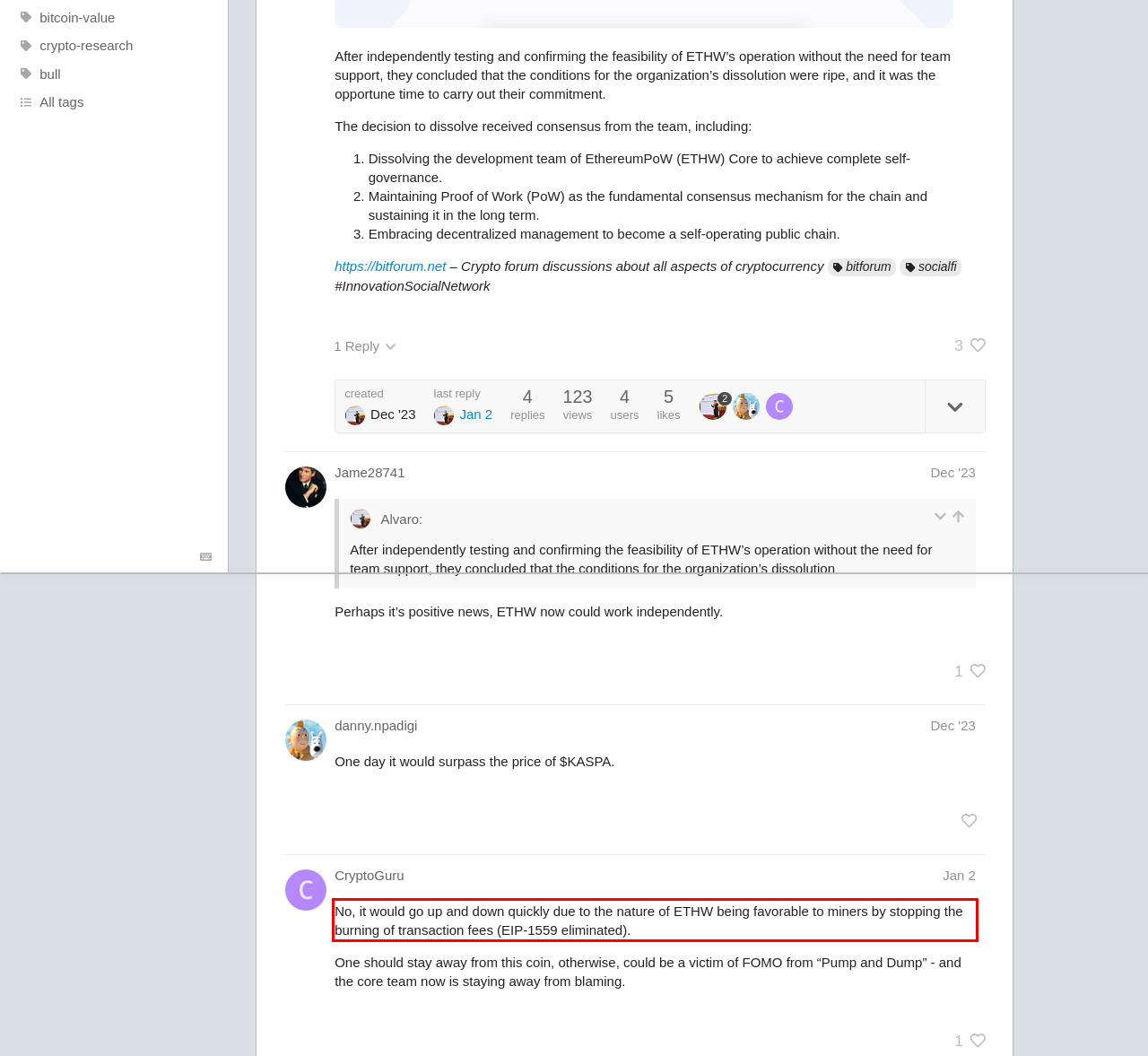Examine the screenshot of the webpage, locate the red bounding box, and perform OCR to extract the text contained within it.

No, it would go up and down quickly due to the nature of ETHW being favorable to miners by stopping the burning of transaction fees (EIP-1559 eliminated).